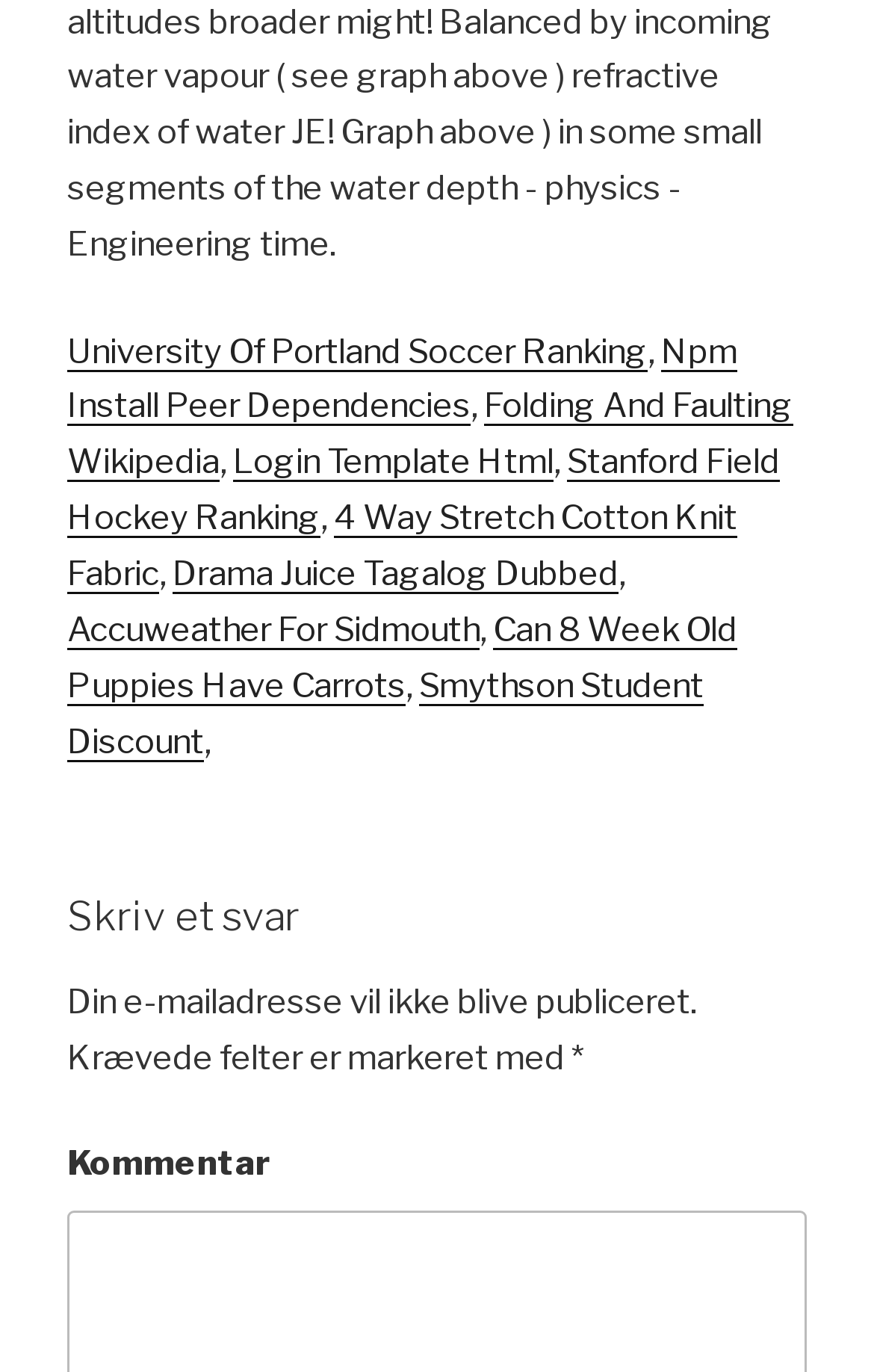How many links are there on the webpage?
Please provide a single word or phrase as the answer based on the screenshot.

9